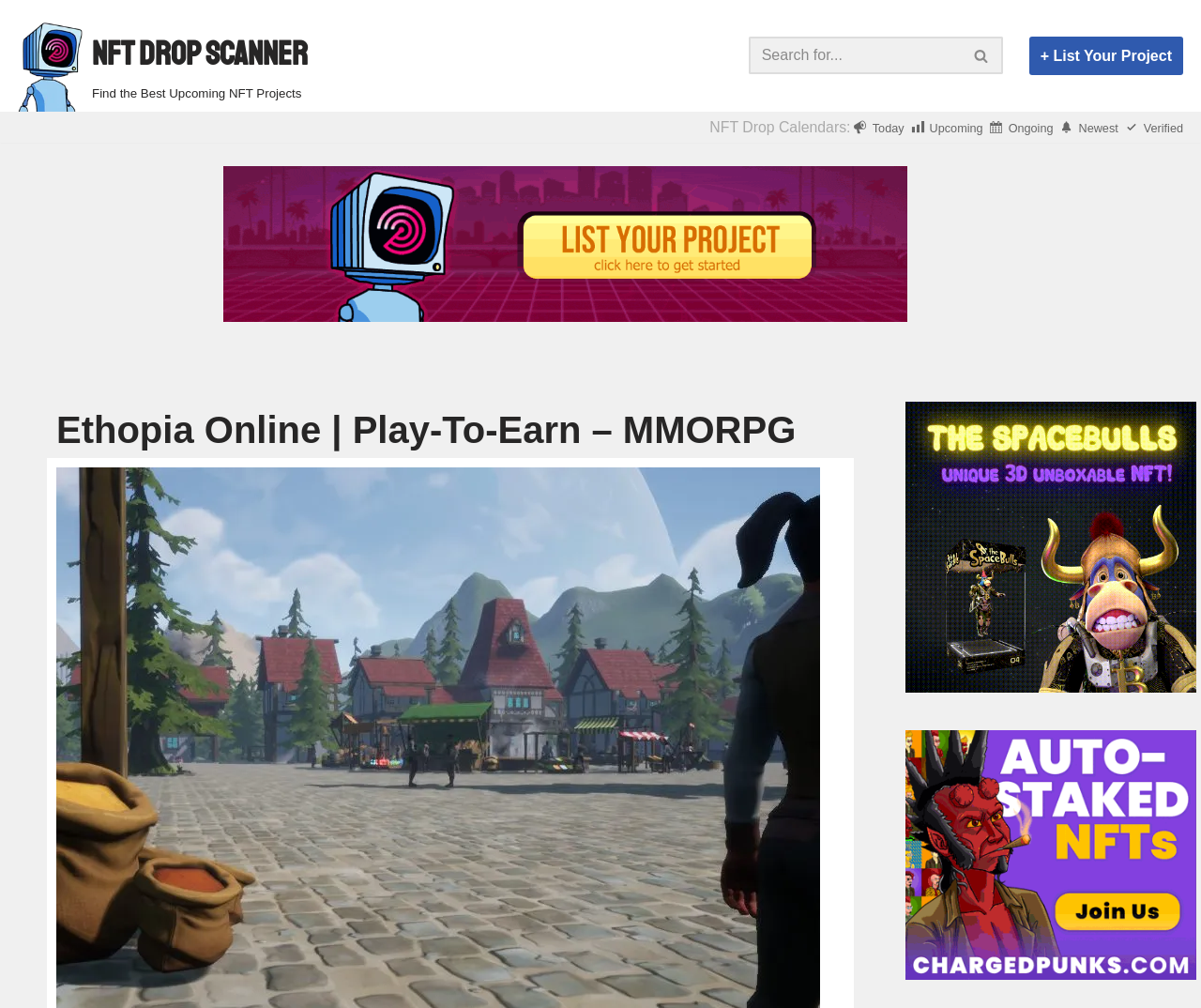Determine the bounding box coordinates of the area to click in order to meet this instruction: "Skip to content".

[0.0, 0.03, 0.023, 0.048]